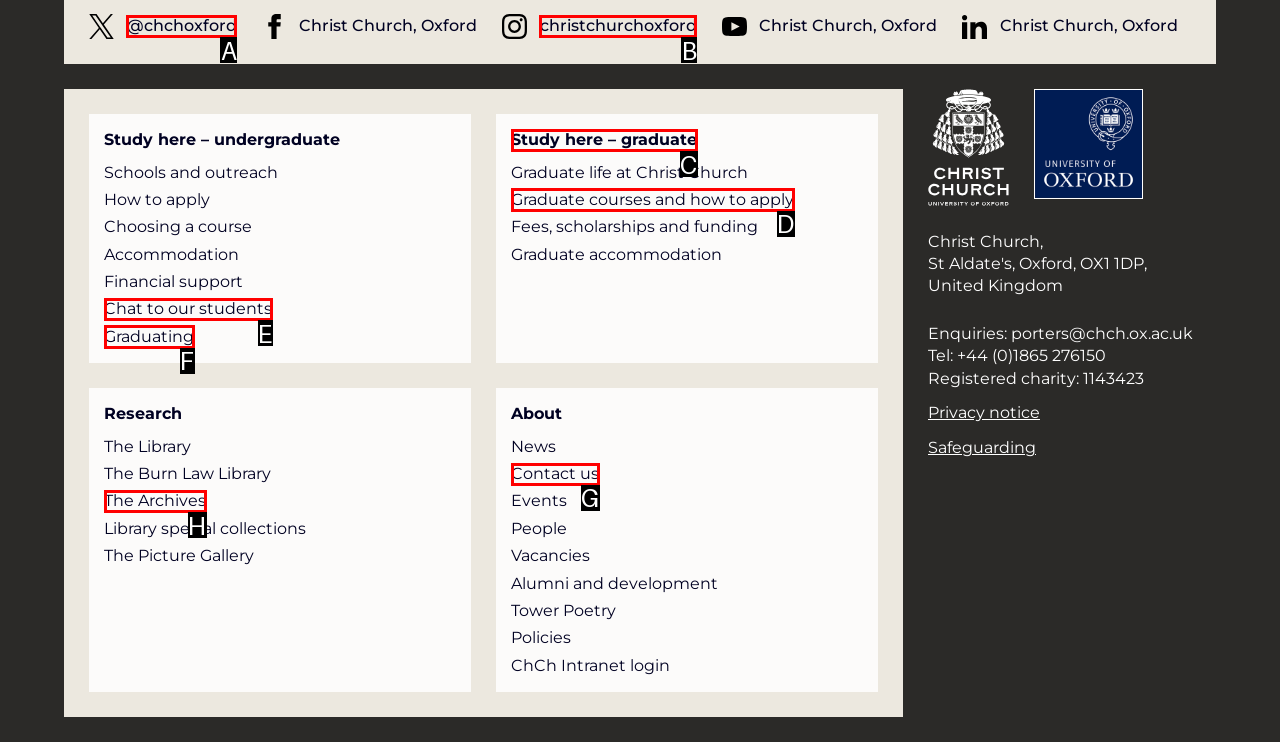Which UI element matches this description: The Archives?
Reply with the letter of the correct option directly.

H